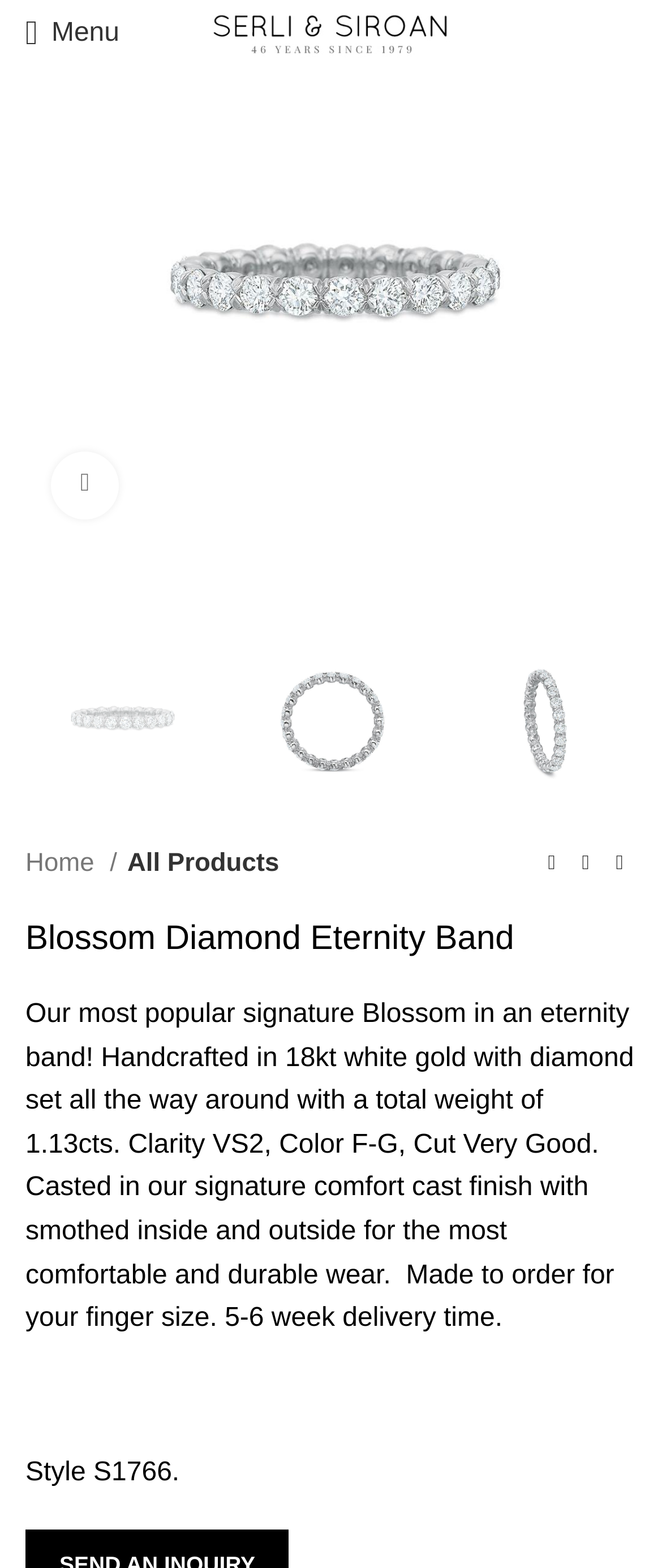Find the headline of the webpage and generate its text content.

Blossom Diamond Eternity Band